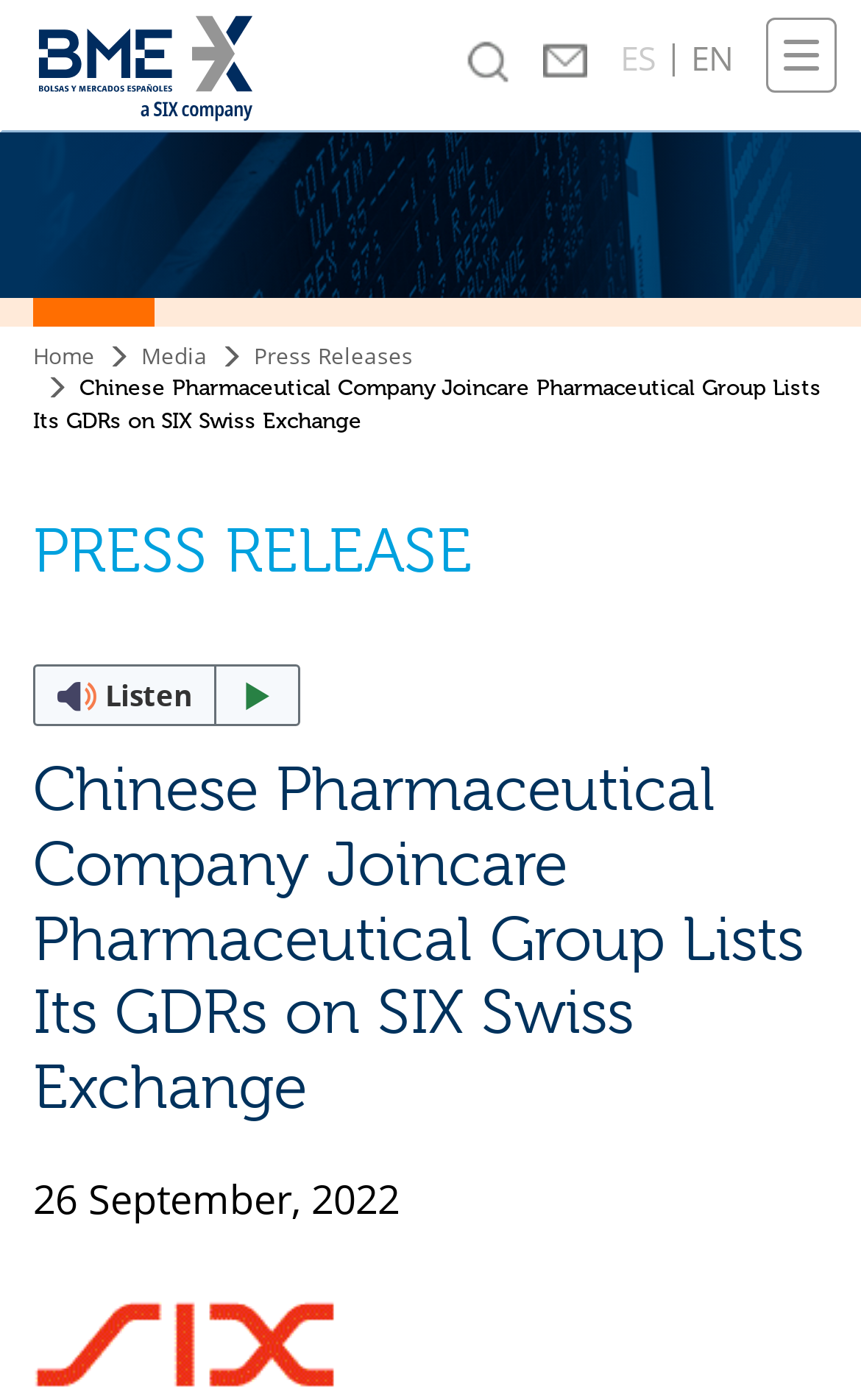Determine the bounding box coordinates of the element that should be clicked to execute the following command: "Listen to the article".

[0.038, 0.475, 0.349, 0.519]